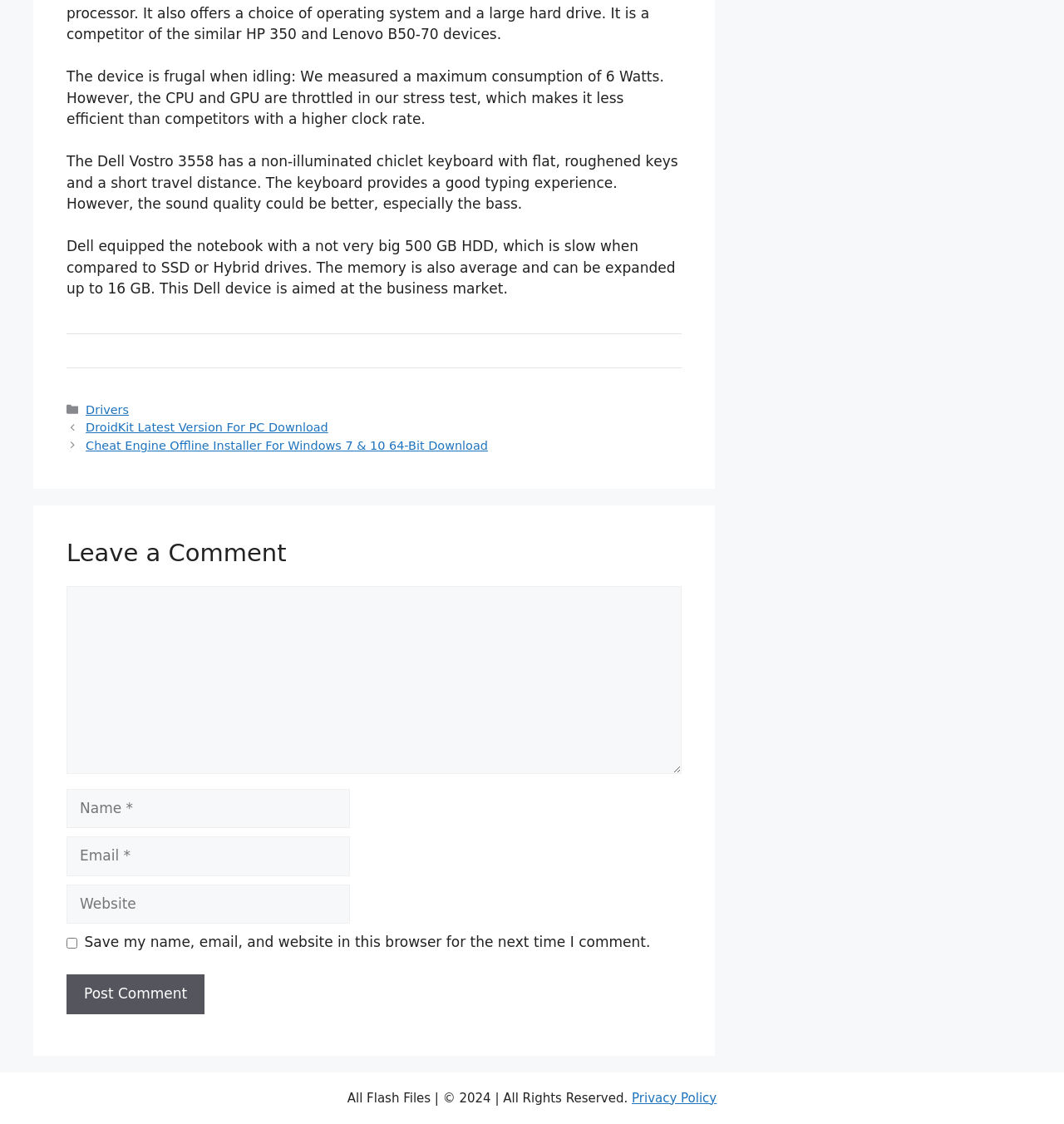Please find the bounding box coordinates of the section that needs to be clicked to achieve this instruction: "Click the 'Post Comment' button".

[0.062, 0.867, 0.192, 0.902]